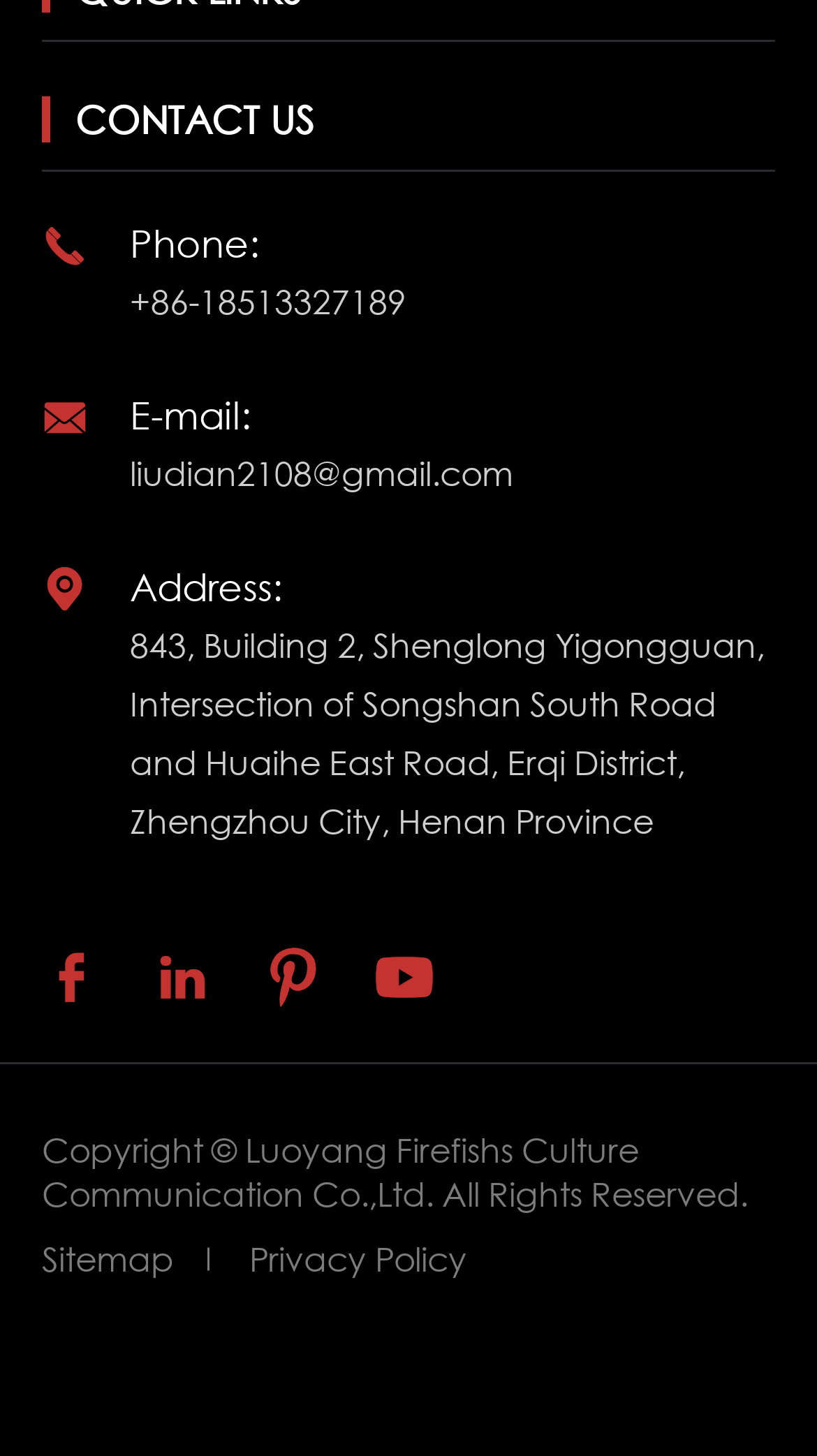Locate the bounding box coordinates of the area where you should click to accomplish the instruction: "View the company's address".

[0.159, 0.427, 0.936, 0.579]